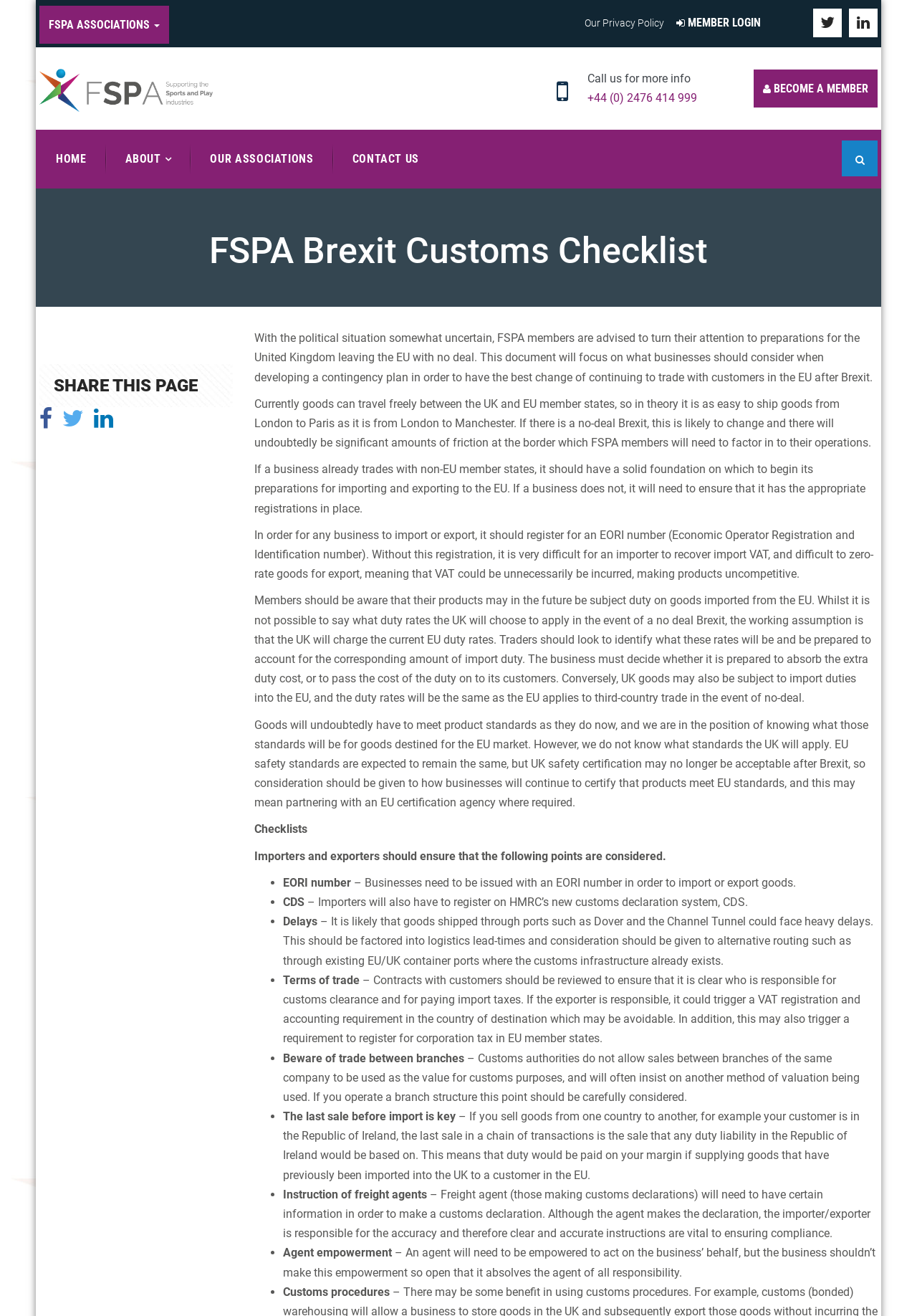Based on the image, provide a detailed response to the question:
Why is it important to review contracts with customers?

The webpage recommends reviewing contracts with customers to ensure that it is clear who is responsible for customs clearance and paying import taxes, as this may trigger VAT registration and accounting requirements in the country of destination.